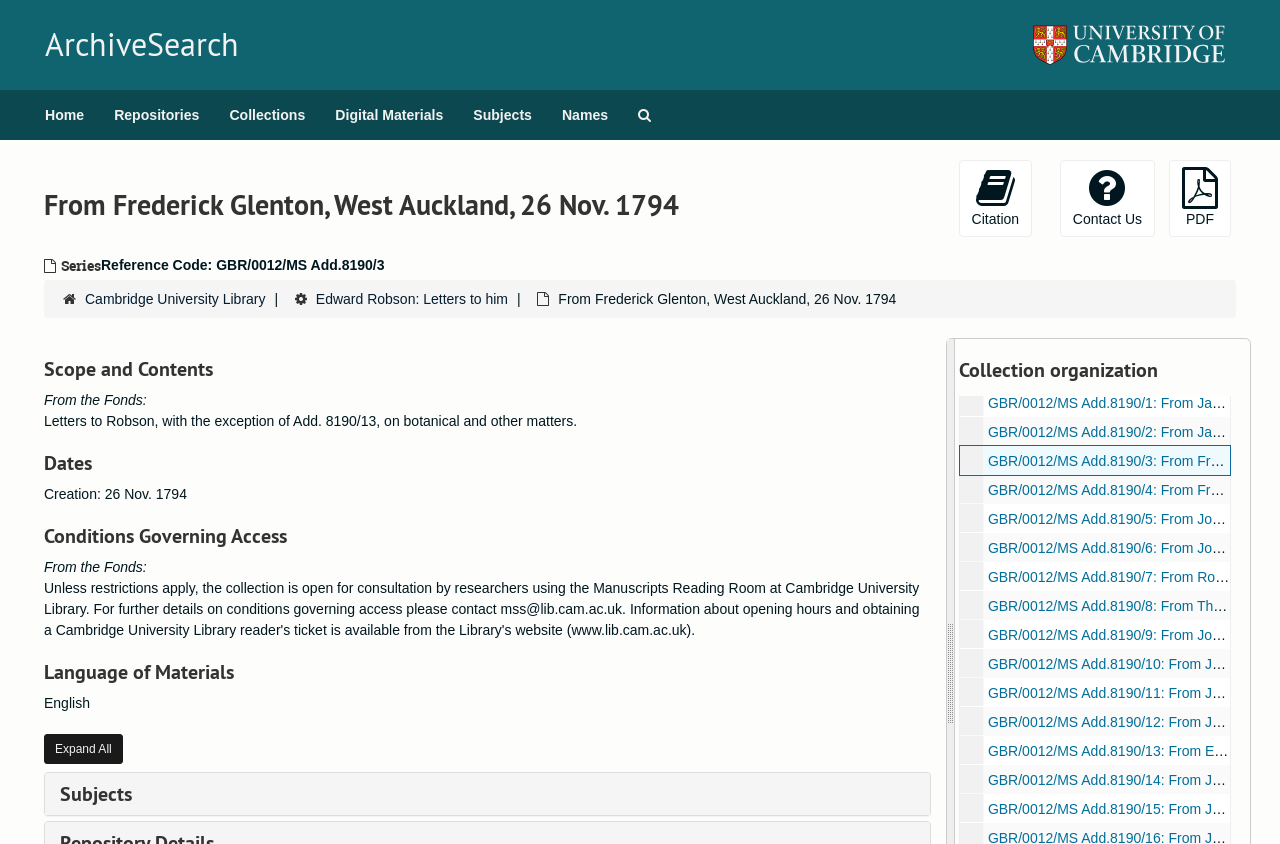Please predict the bounding box coordinates of the element's region where a click is necessary to complete the following instruction: "Click on the 'Home' link". The coordinates should be represented by four float numbers between 0 and 1, i.e., [left, top, right, bottom].

[0.023, 0.107, 0.077, 0.166]